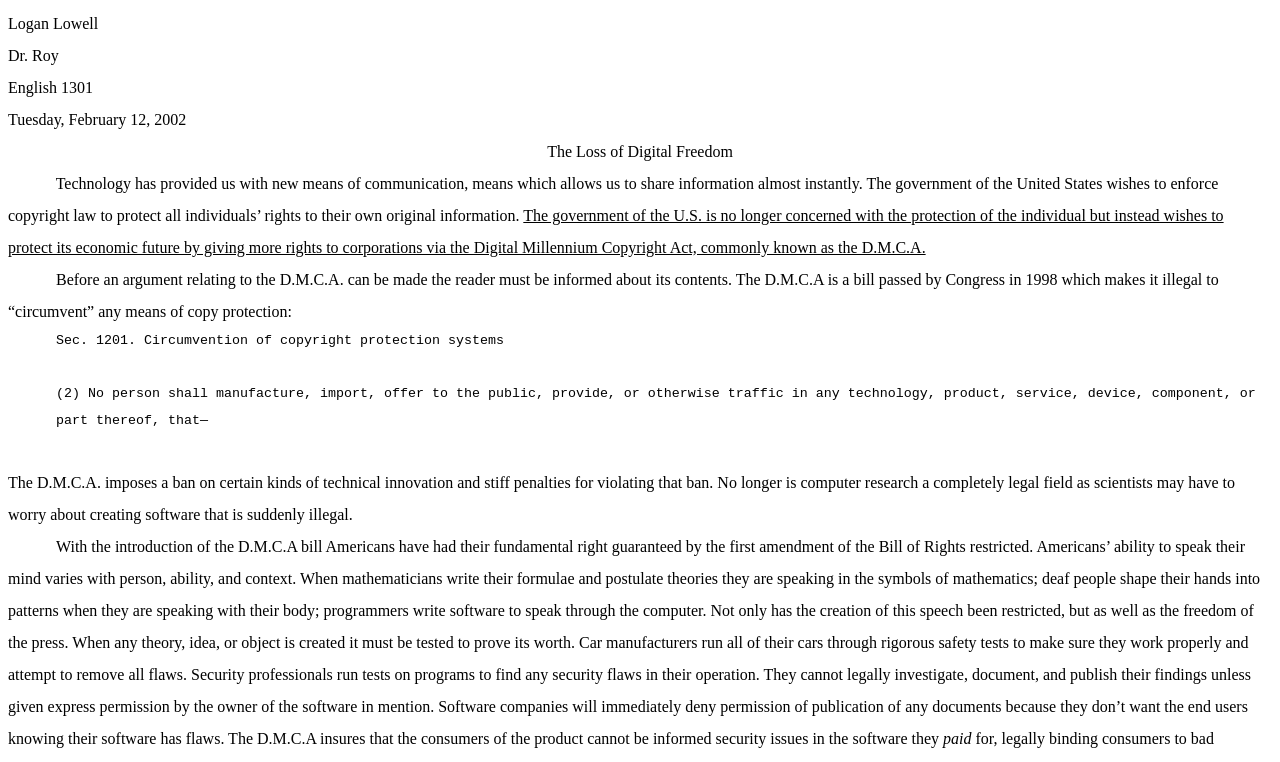Provide a brief response in the form of a single word or phrase:
Who is the instructor of English 1301?

Dr. Roy